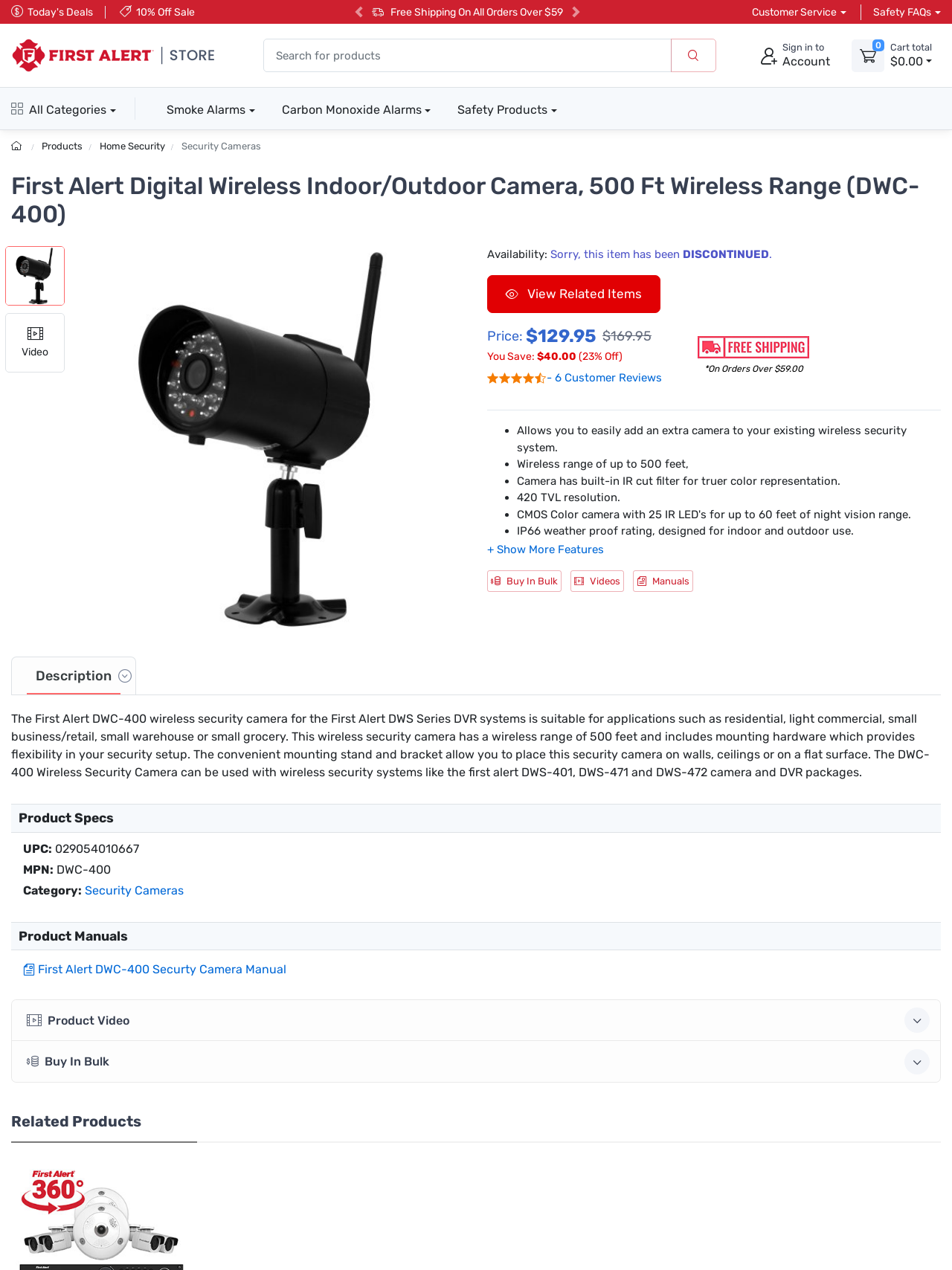Please predict the bounding box coordinates (top-left x, top-left y, bottom-right x, bottom-right y) for the UI element in the screenshot that fits the description: Product Video

[0.012, 0.788, 0.988, 0.819]